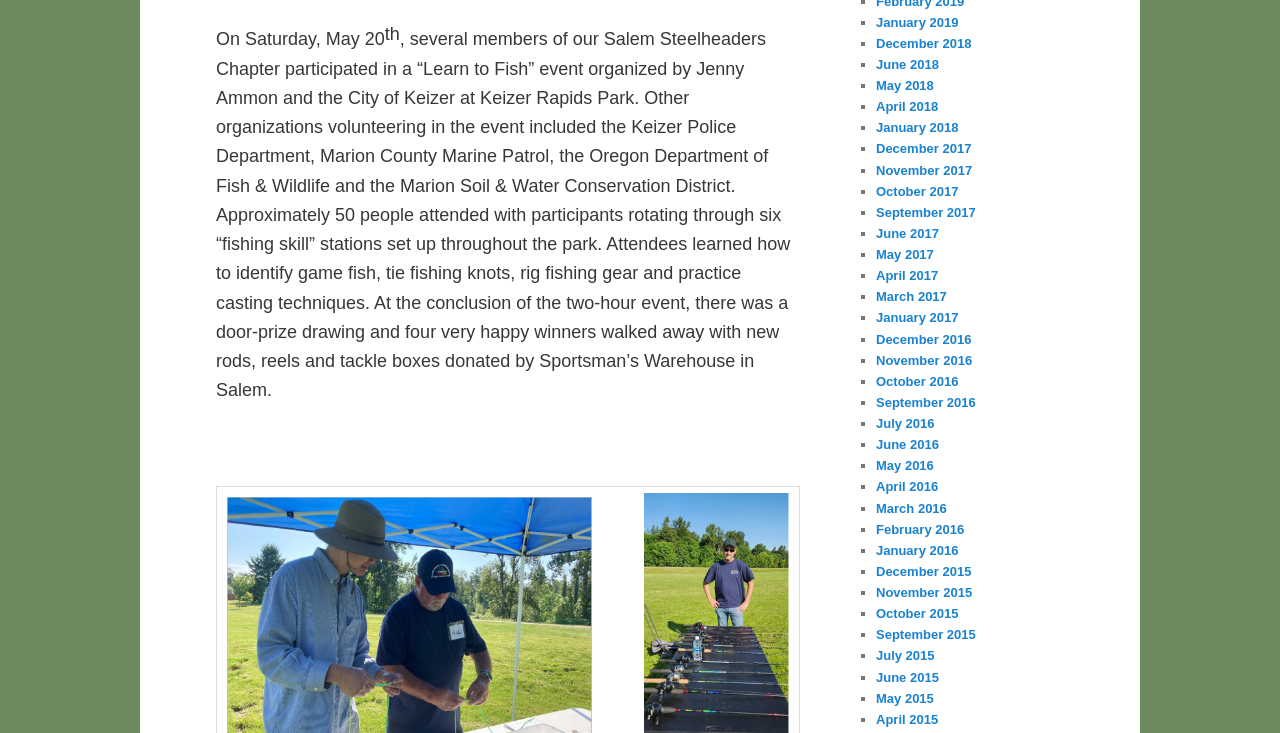Locate the bounding box coordinates of the item that should be clicked to fulfill the instruction: "View December 2018".

[0.684, 0.049, 0.759, 0.069]